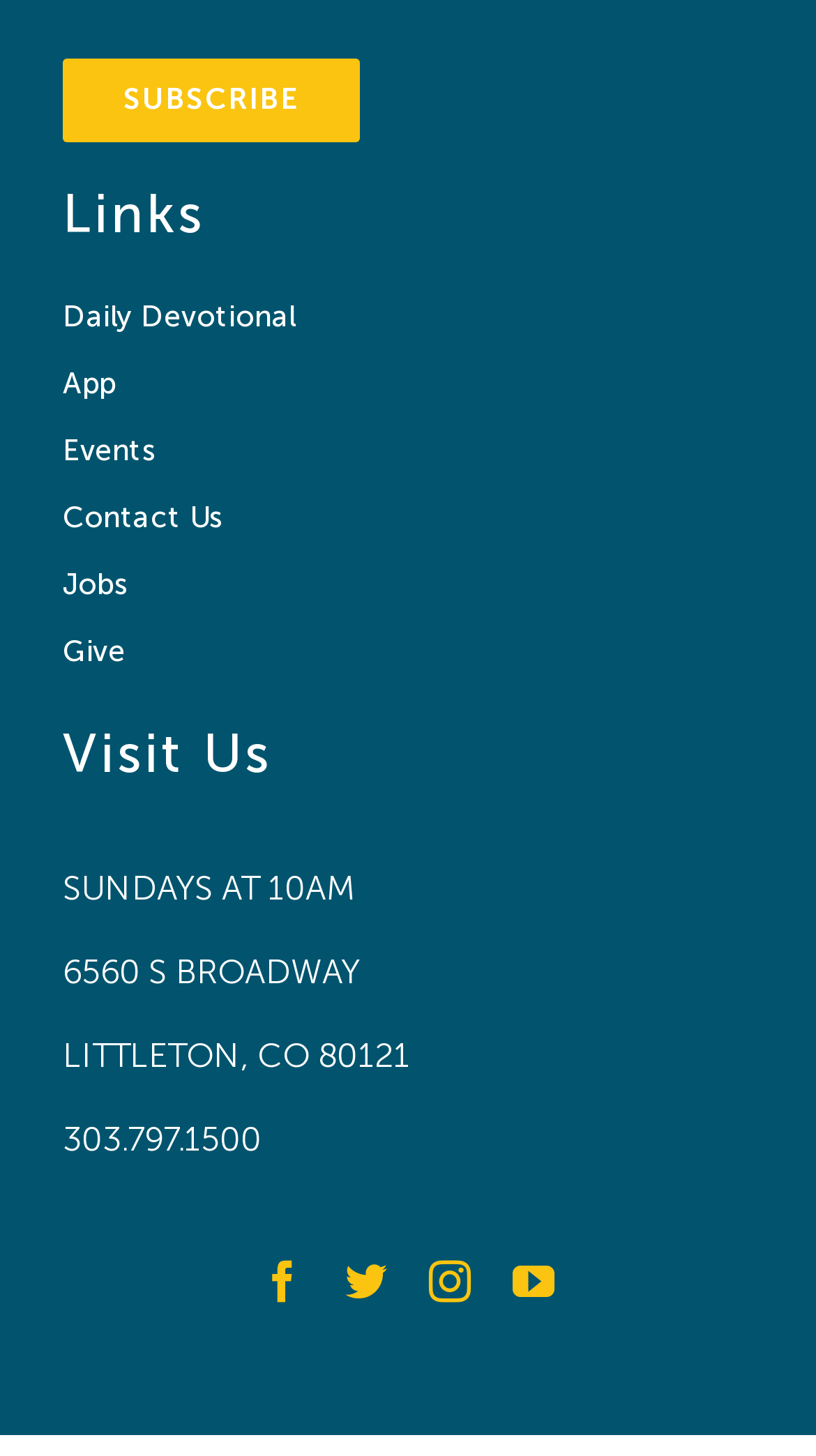Please identify the coordinates of the bounding box for the clickable region that will accomplish this instruction: "Visit the Facebook page".

[0.321, 0.866, 0.372, 0.895]